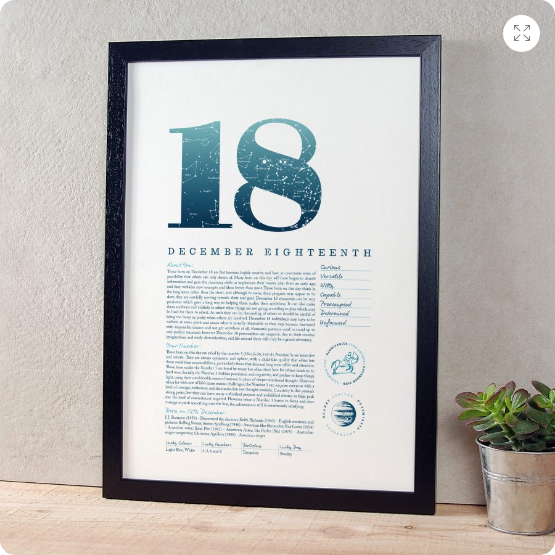What is the purpose of the print?
Based on the image, answer the question with a single word or brief phrase.

decorative item and personalized keepsake